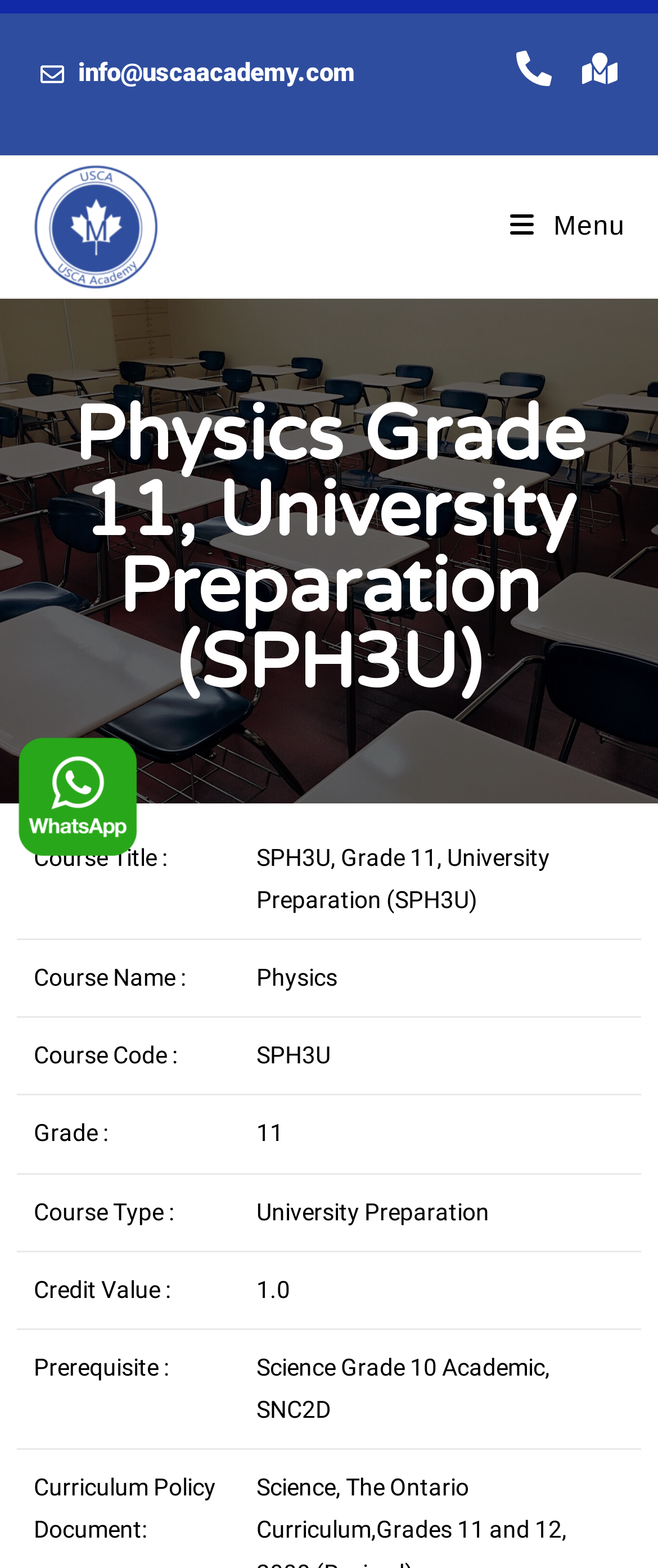Based on the image, give a detailed response to the question: How many rows are in the course details table?

I counted the number of rows in the table that lists the course details. There are 6 rows, each with a label and a value, that provide information about the course.